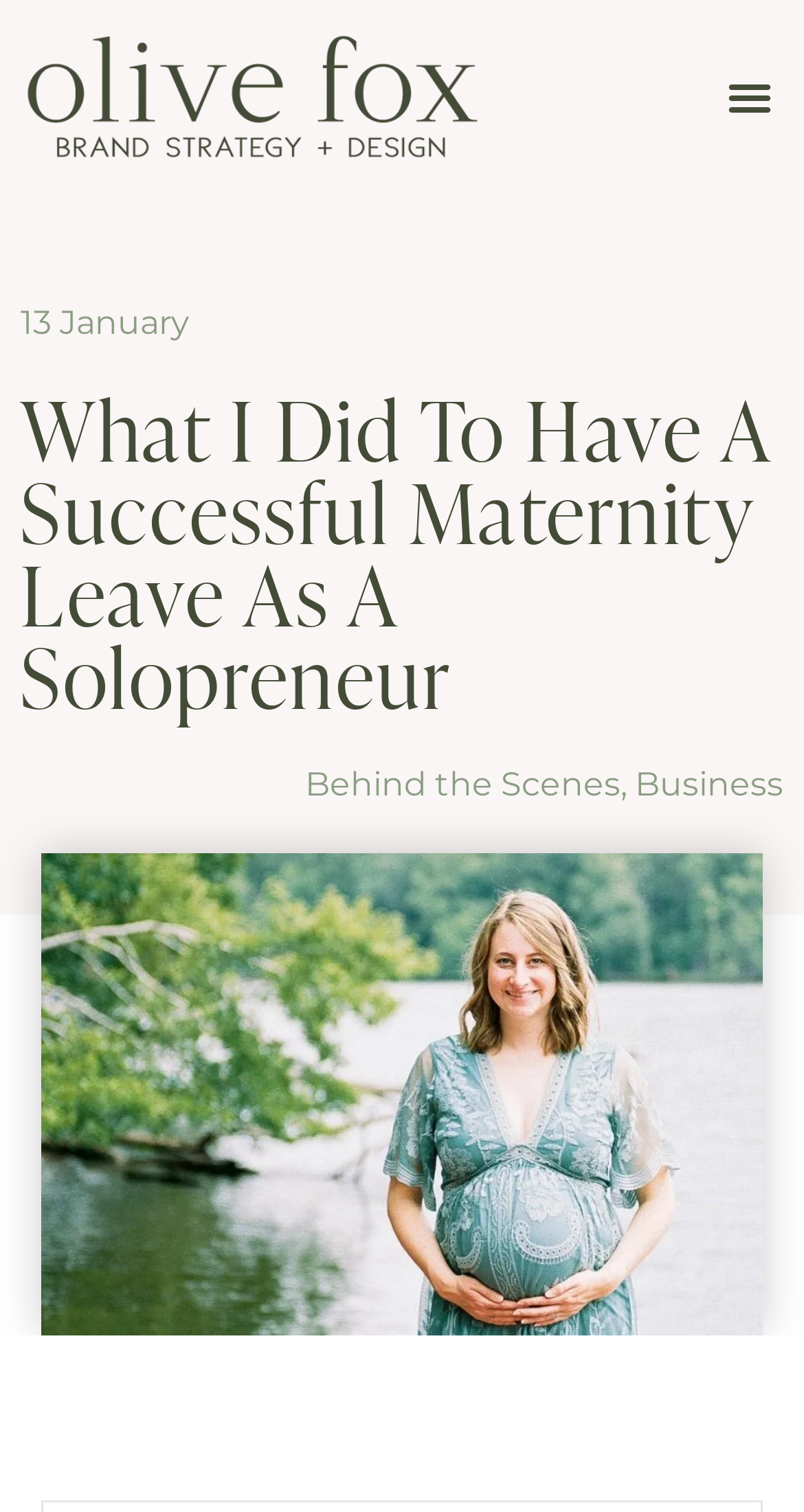How many categories are listed under the article title?
Provide a concise answer using a single word or phrase based on the image.

3